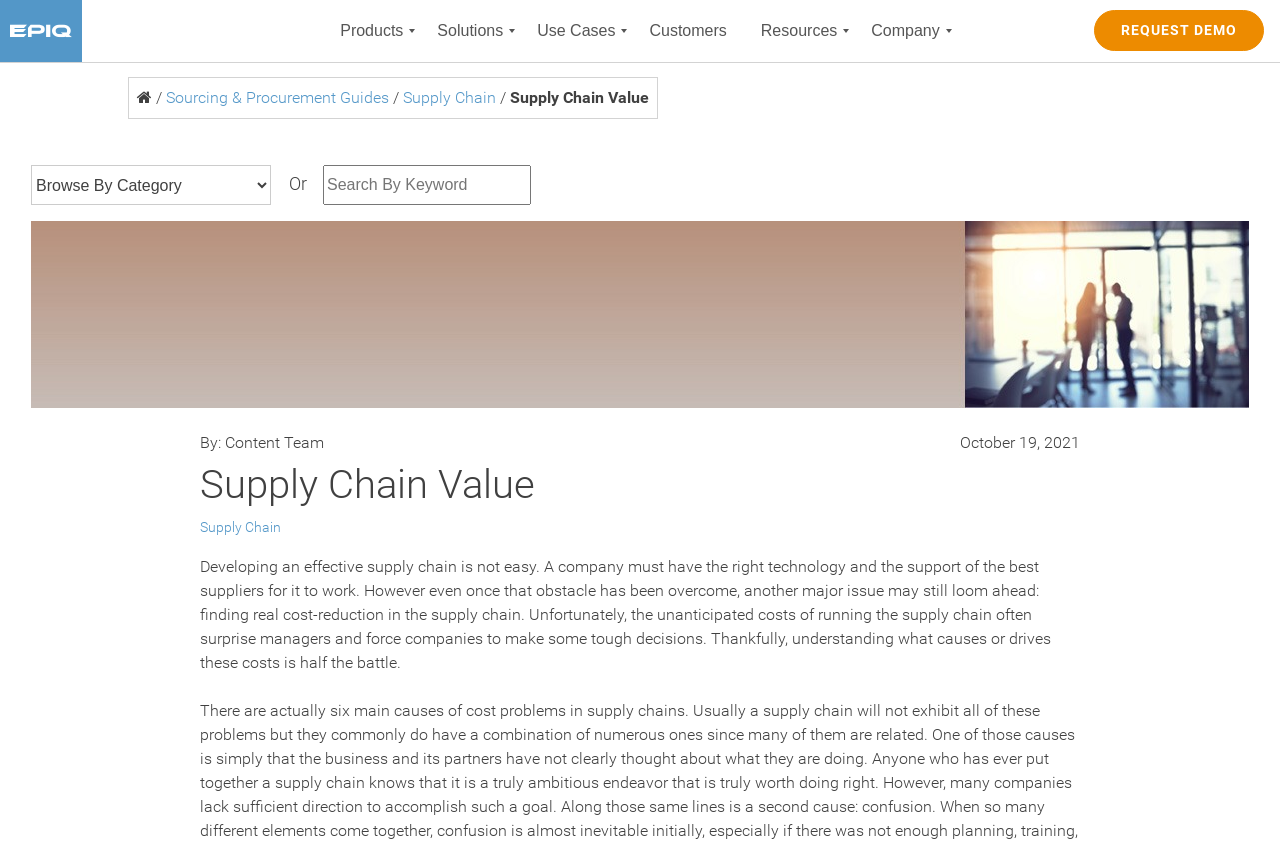What is the main topic of this webpage?
Answer the question with a single word or phrase, referring to the image.

Supply Chain